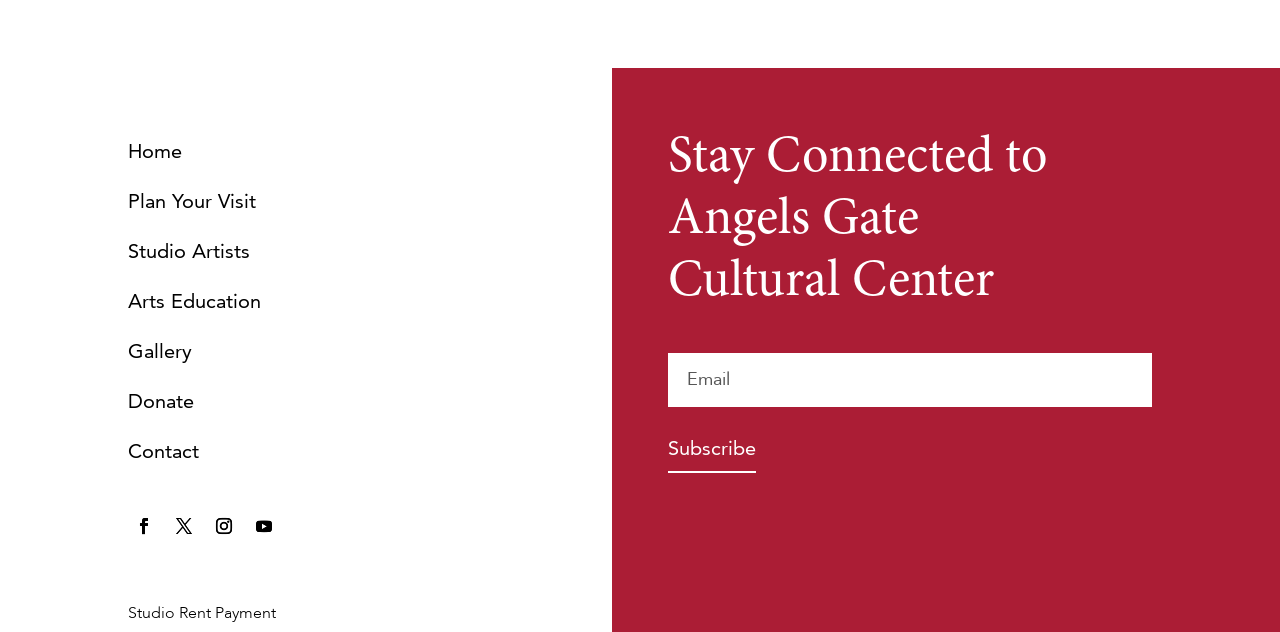Please provide the bounding box coordinates for the element that needs to be clicked to perform the instruction: "Make a donation". The coordinates must consist of four float numbers between 0 and 1, formatted as [left, top, right, bottom].

[0.1, 0.598, 0.152, 0.661]